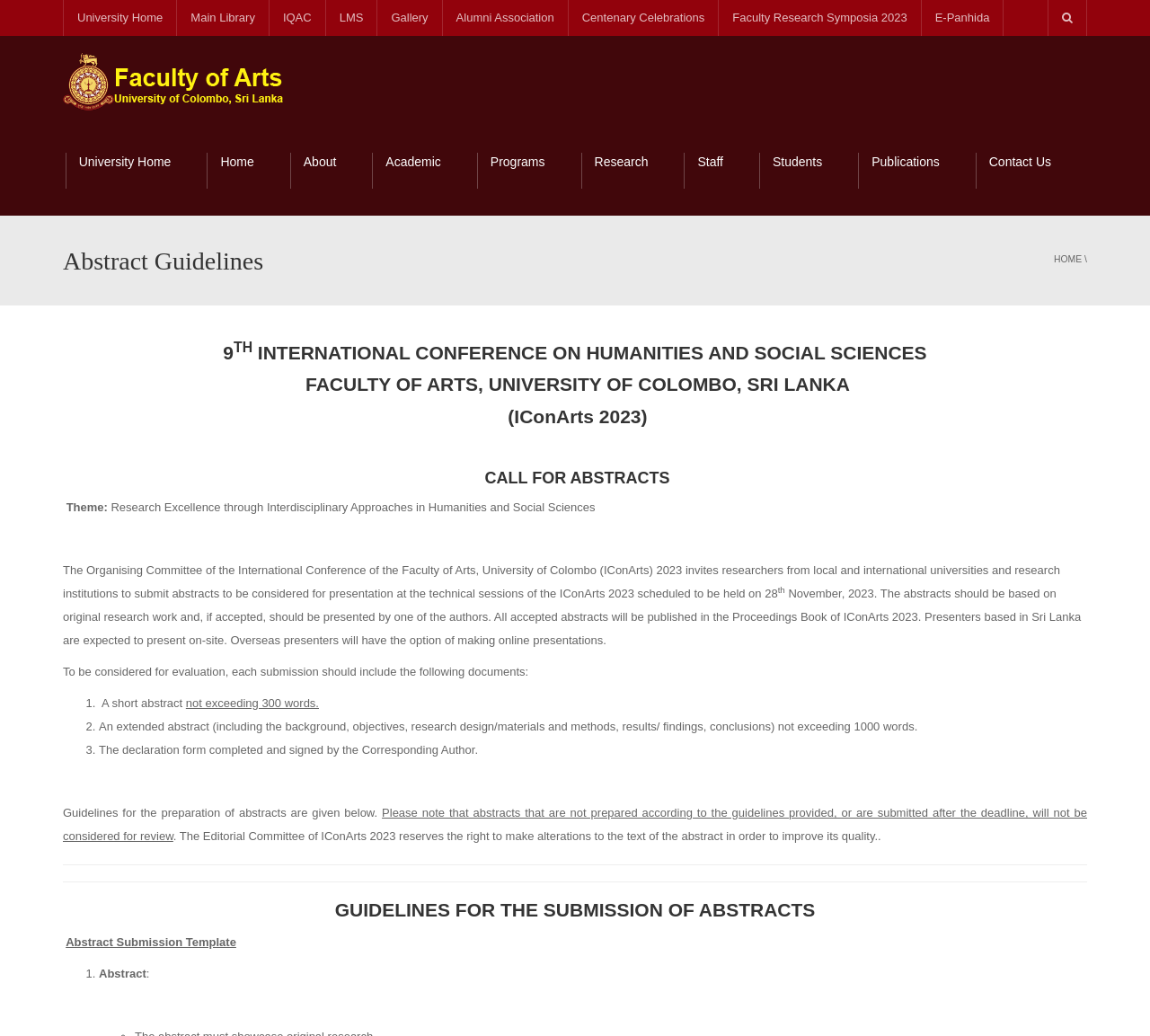Describe the entire webpage, focusing on both content and design.

The webpage is about the abstract guidelines for the Faculty of Arts, University of Colombo, Sri Lanka. At the top, there is a navigation bar with links to various university pages, including the university home, main library, IQAC, LMS, gallery, alumni association, and centenary celebrations. Below the navigation bar, there is a heading that reads "Abstract Guidelines" and a link to the faculty's home page.

The main content of the page is divided into sections. The first section announces the 9th International Conference on Humanities and Social Sciences, IConArts 2023, and provides a call for abstracts. The theme of the conference is "Research Excellence through Interdisciplinary Approaches in Humanities and Social Sciences." The section also provides details on the submission process, including the deadline and requirements for the abstracts.

The second section provides guidelines for the preparation of abstracts, including the required documents and formatting instructions. The section is divided into numbered points, each explaining a specific requirement, such as the length of the abstract and the need for a declaration form.

The third section appears to be a separator, followed by a heading that reads "GUIDELINES FOR THE SUBMISSION OF ABSTRACTS." The final section provides a template for abstract submission, with numbered points explaining the required information.

Throughout the page, there are several links to other university pages, as well as a navigation bar at the top. The layout is organized, with clear headings and concise text, making it easy to navigate and understand the guidelines for abstract submission.